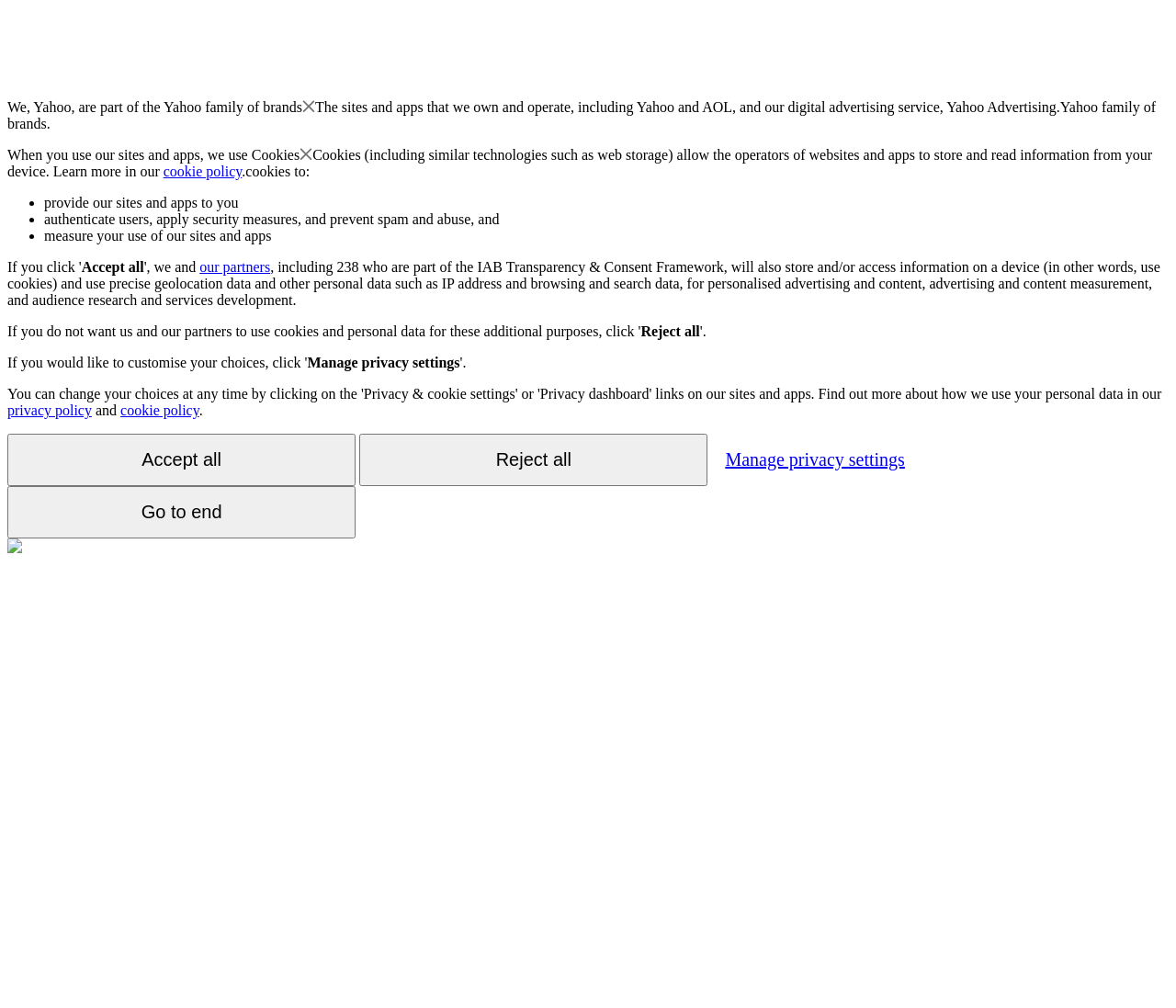Identify the bounding box coordinates of the region I need to click to complete this instruction: "Click the 'our partners' link".

[0.17, 0.257, 0.23, 0.273]